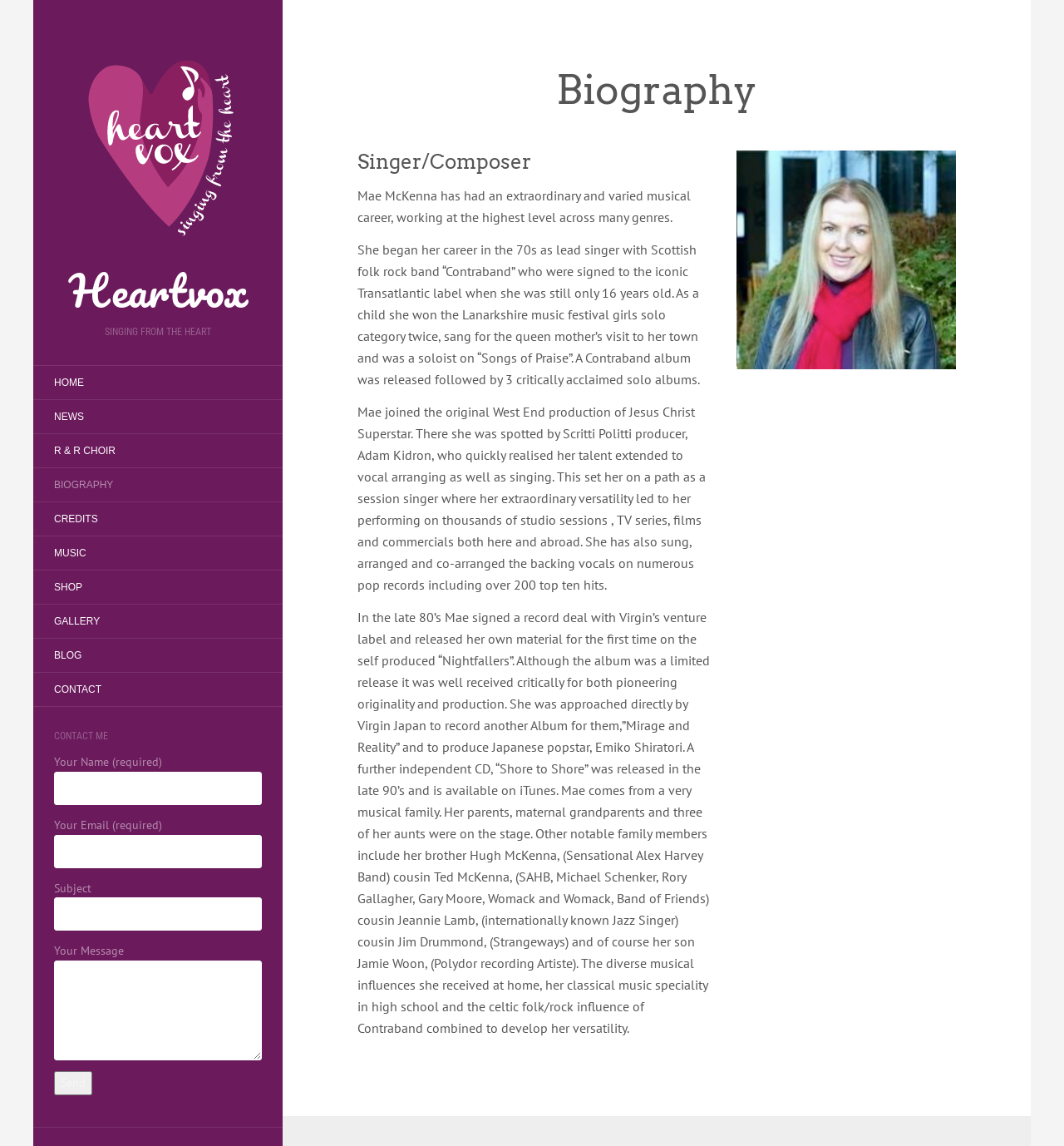How many top ten hits has Mae McKenna performed backing vocals for?
Using the visual information, answer the question in a single word or phrase.

over 200